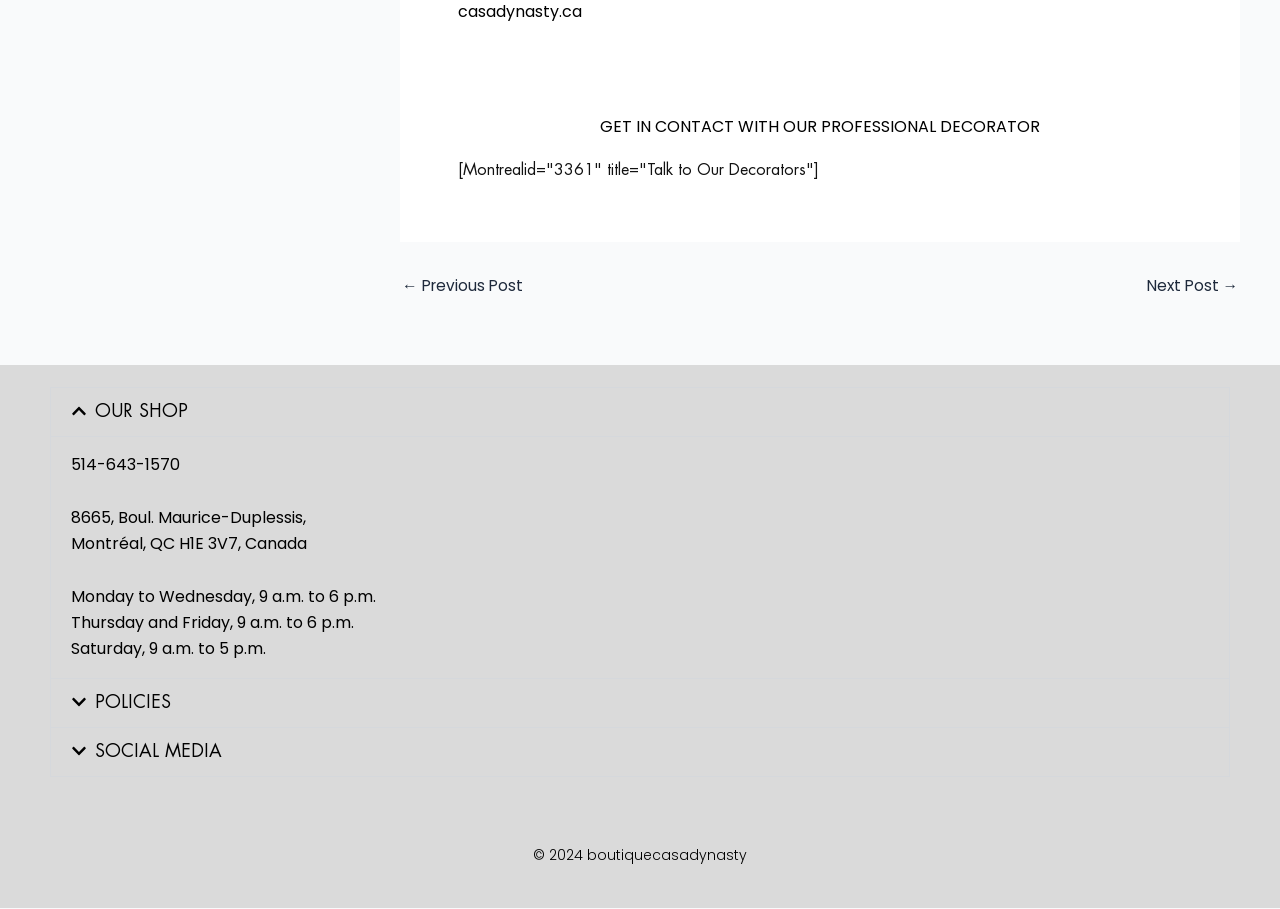Pinpoint the bounding box coordinates of the element to be clicked to execute the instruction: "Click the '← Previous Post' link".

[0.314, 0.306, 0.408, 0.323]